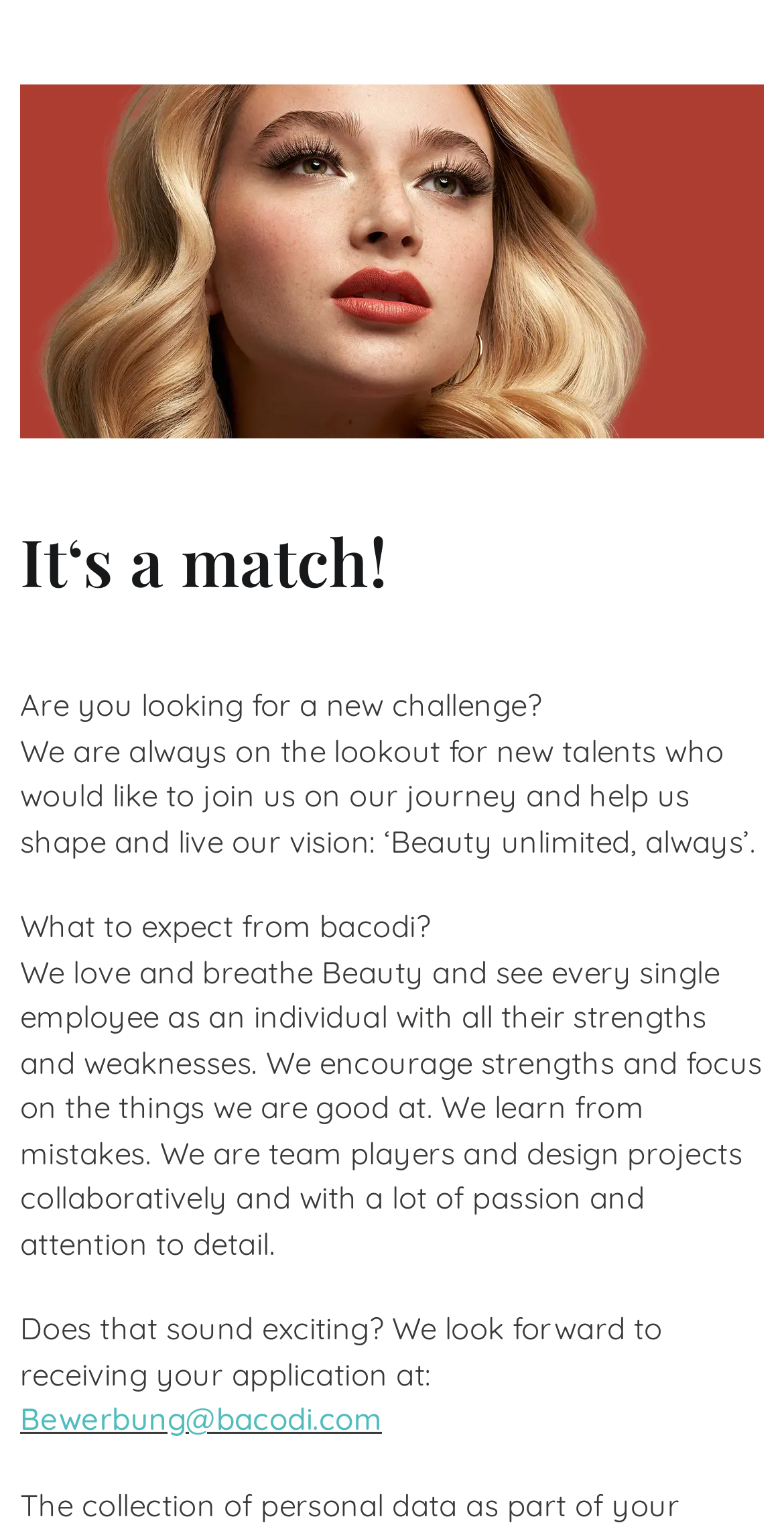Answer the question using only a single word or phrase: 
What is the company's attitude towards teamwork?

Collaborative